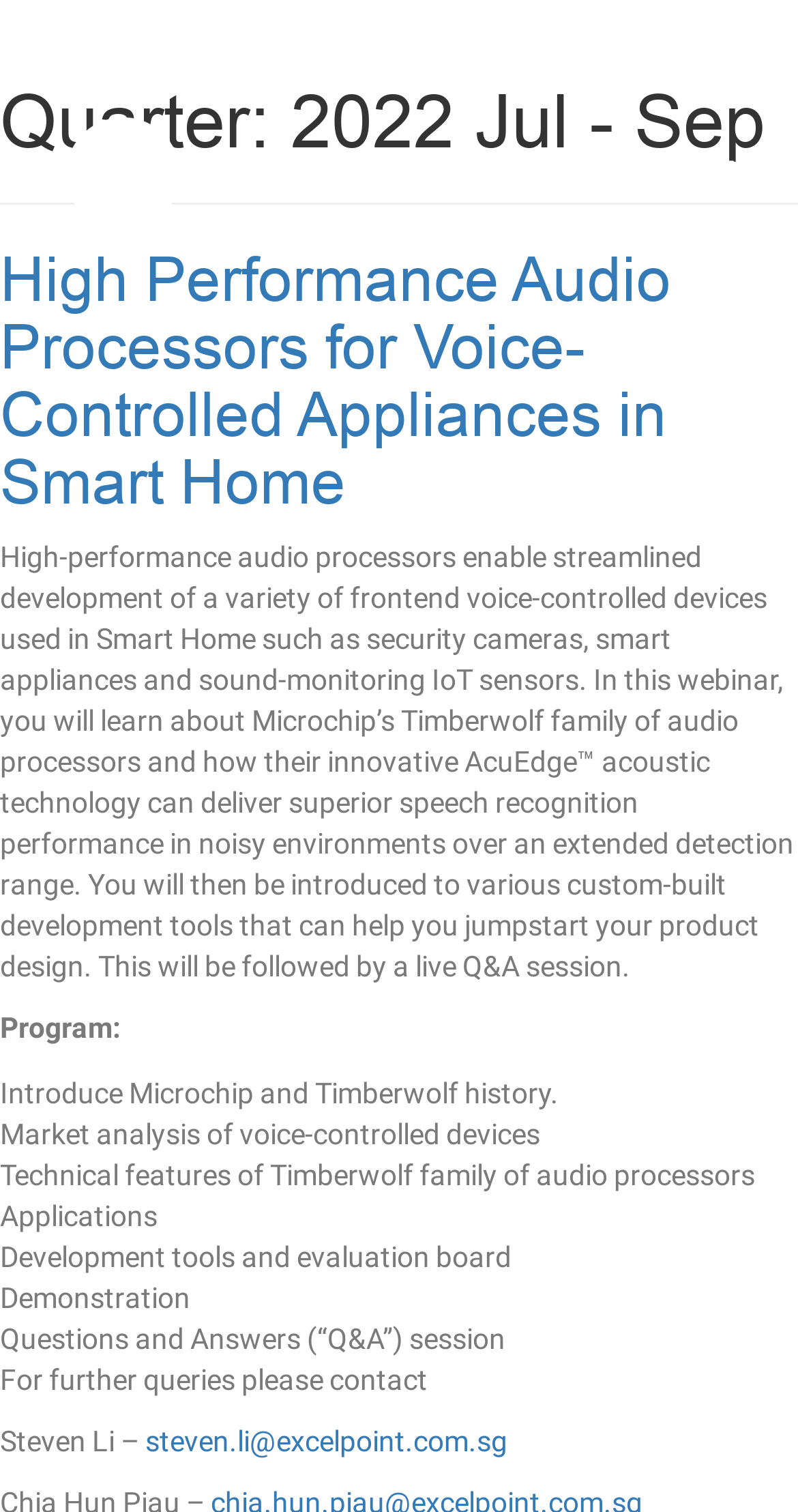Provide your answer to the question using just one word or phrase: What is the name of the audio processor family?

Timberwolf